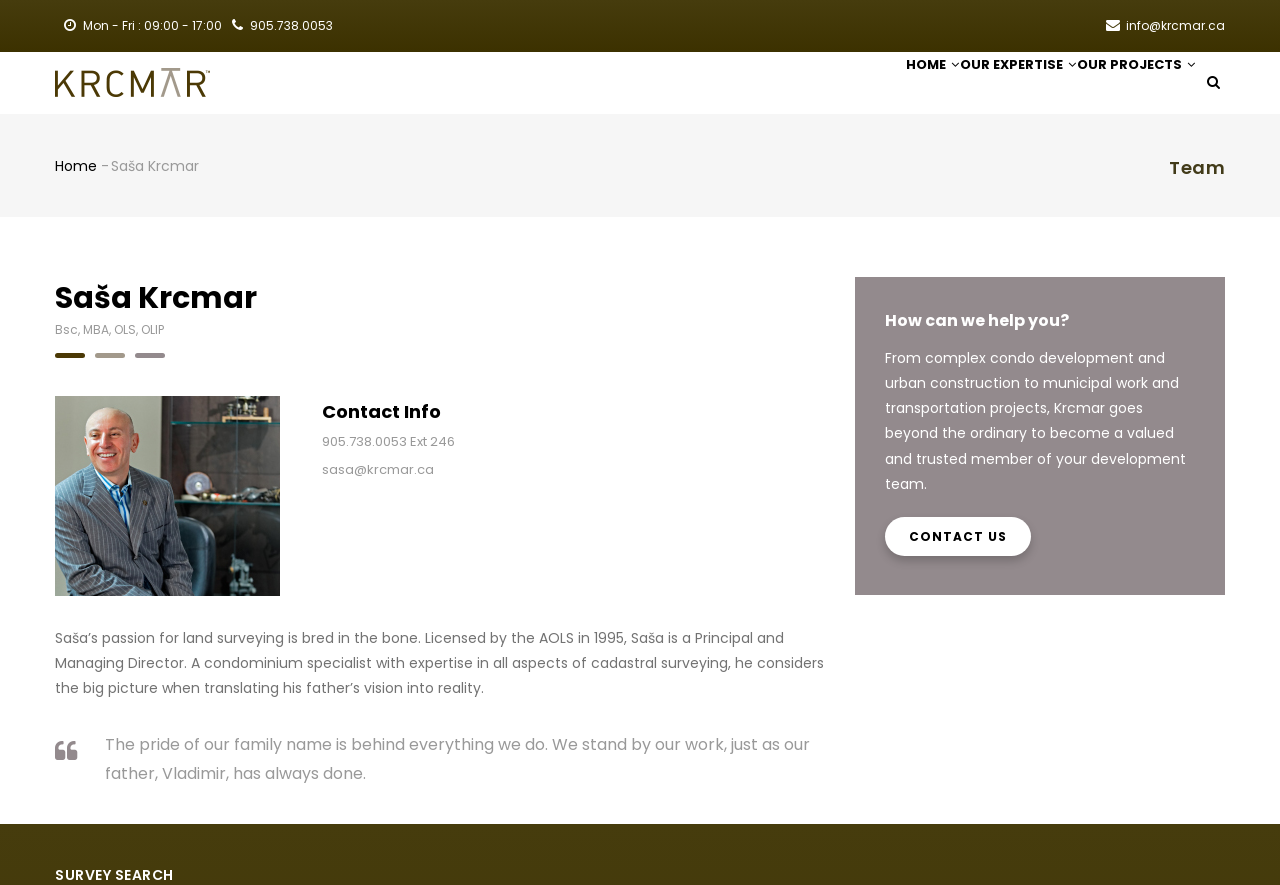Provide a thorough description of the webpage's content and layout.

The webpage is about Saša Krcmar, a professional in the field of land surveying, and his company, Krcmar Surveyors Limited. At the top of the page, there is a link to skip to the main content. Below that, there are three lines of text displaying the company's business hours, phone number, and email address.

To the right of the business hours, there is a navigation menu with links to the home page, main navigation, and other sections of the website. The main navigation section has links to "HOME", "OUR EXPERTISE", and "OUR PROJECTS", each accompanied by an icon.

Below the navigation menu, there is a heading that reads "Team", followed by a breadcrumb navigation section that shows the current page's location within the website. The breadcrumb navigation section has a link to the home page and a separator, followed by the text "Saša Krcmar".

The main content of the page is divided into two sections. The left section has an article about Saša Krcmar, including his credentials, contact information, and a brief biography that describes his passion for land surveying and his role as a Principal and Managing Director. There is also a quote from Saša about the pride of his family name and the company's commitment to quality work.

The right section of the main content has a heading that reads "How can we help you?" followed by a paragraph of text that describes the company's services and expertise in land surveying. Below that, there is a call-to-action link to "CONTACT US".